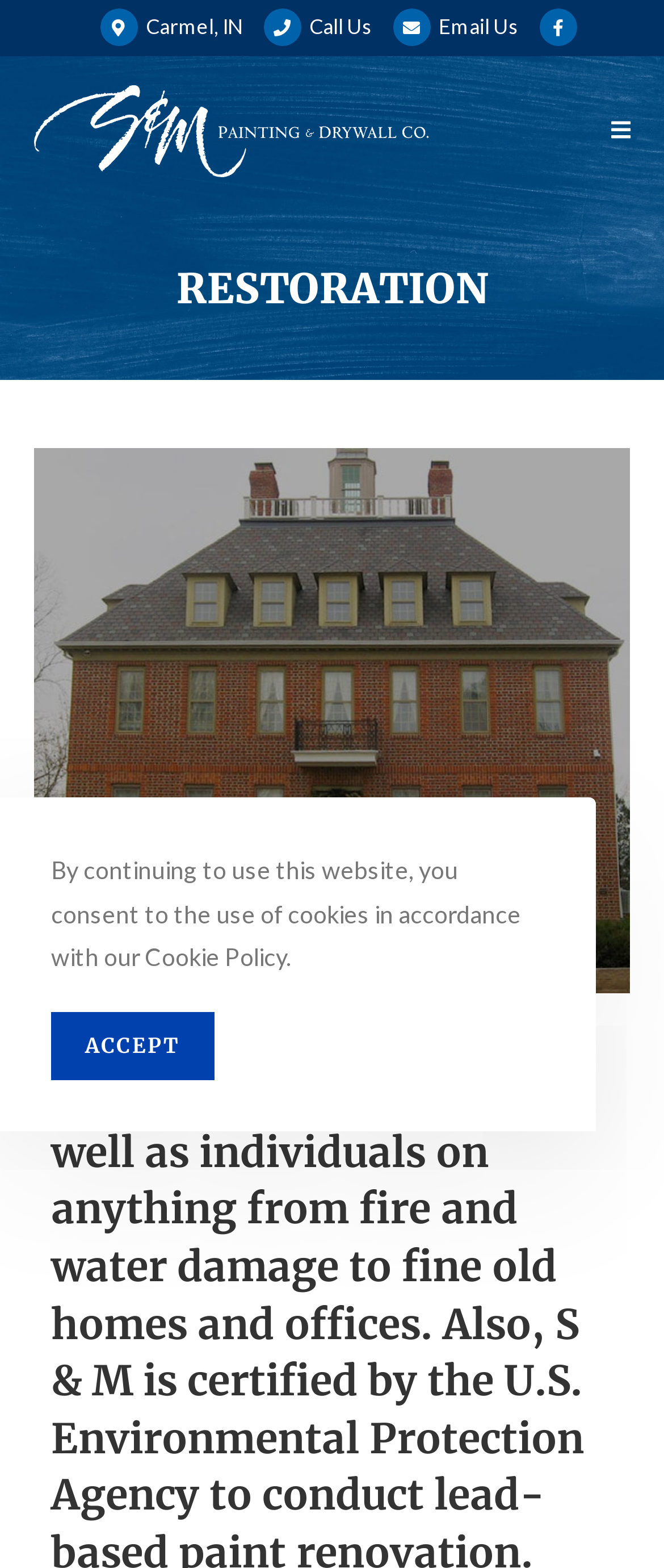Use a single word or phrase to answer the following:
What is the main category of services provided by S&M?

Restoration